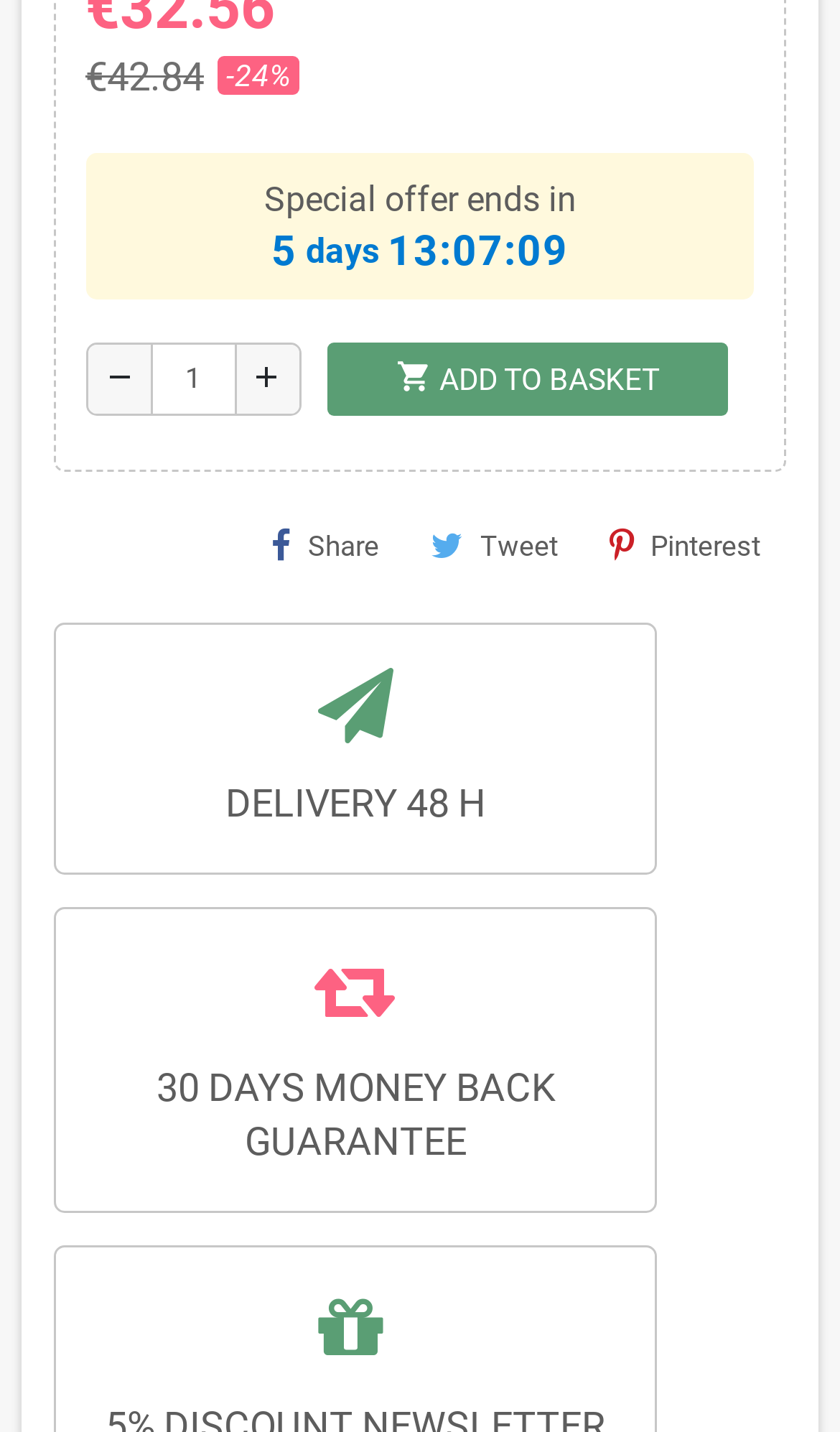Answer the question using only a single word or phrase: 
What is the delivery time?

48 hours